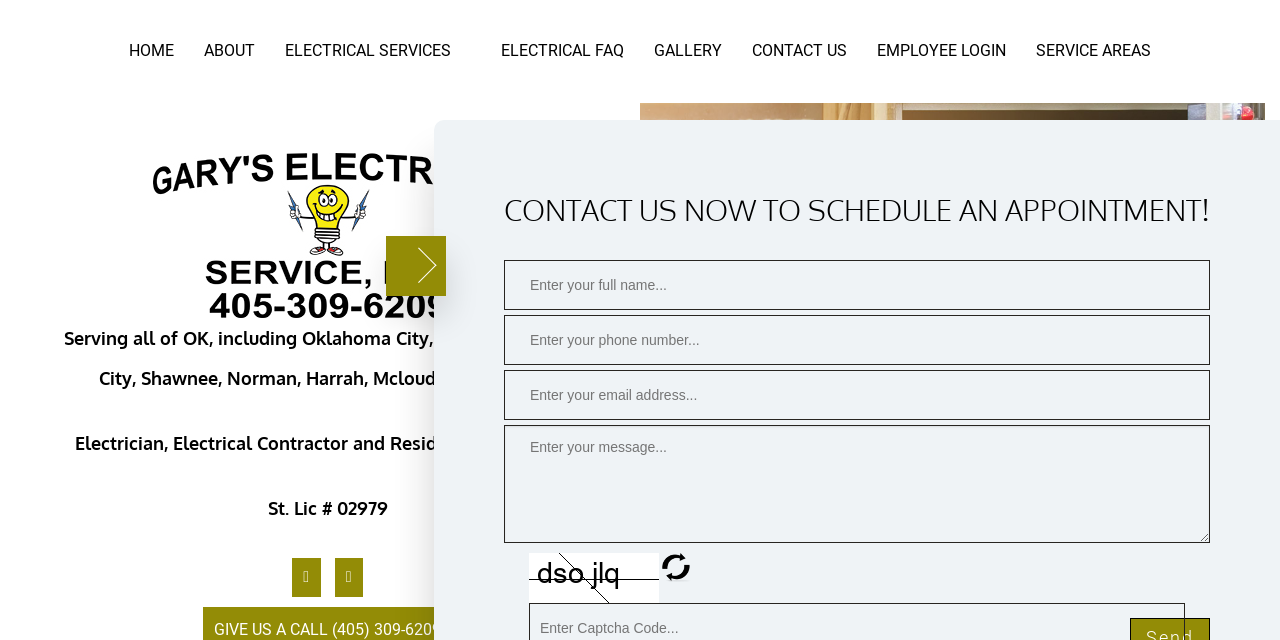Bounding box coordinates are specified in the format (top-left x, top-left y, bottom-right x, bottom-right y). All values are floating point numbers bounded between 0 and 1. Please provide the bounding box coordinate of the region this sentence describes: Gallery

[0.499, 0.04, 0.576, 0.118]